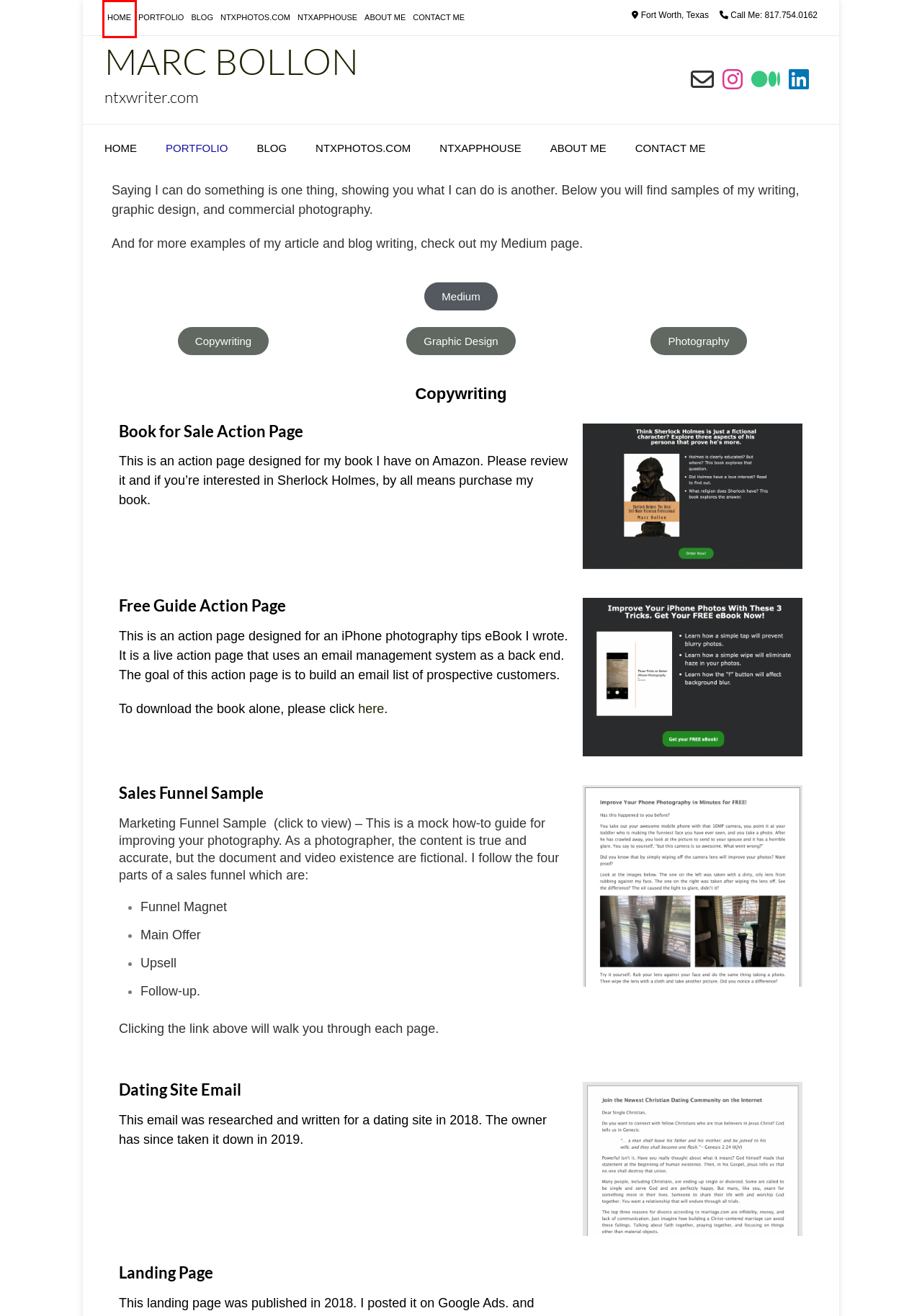Examine the screenshot of the webpage, noting the red bounding box around a UI element. Pick the webpage description that best matches the new page after the element in the red bounding box is clicked. Here are the candidates:
A. Convert Media With a Seasoned Copywriter | Marc Bollon
B. Improve Your Phone Photos
C. Privacy Policy | Marc Bollon
D. Contact Me | Marc Bollon
E. Product Photography North Texas Fort Worth | NTXPhotos.com
F. Mobile Apps to Simplify Life - NTX App House
G. About Me | Marc Bollon
H. Blog | NTX Writer | Marc Bollon

A